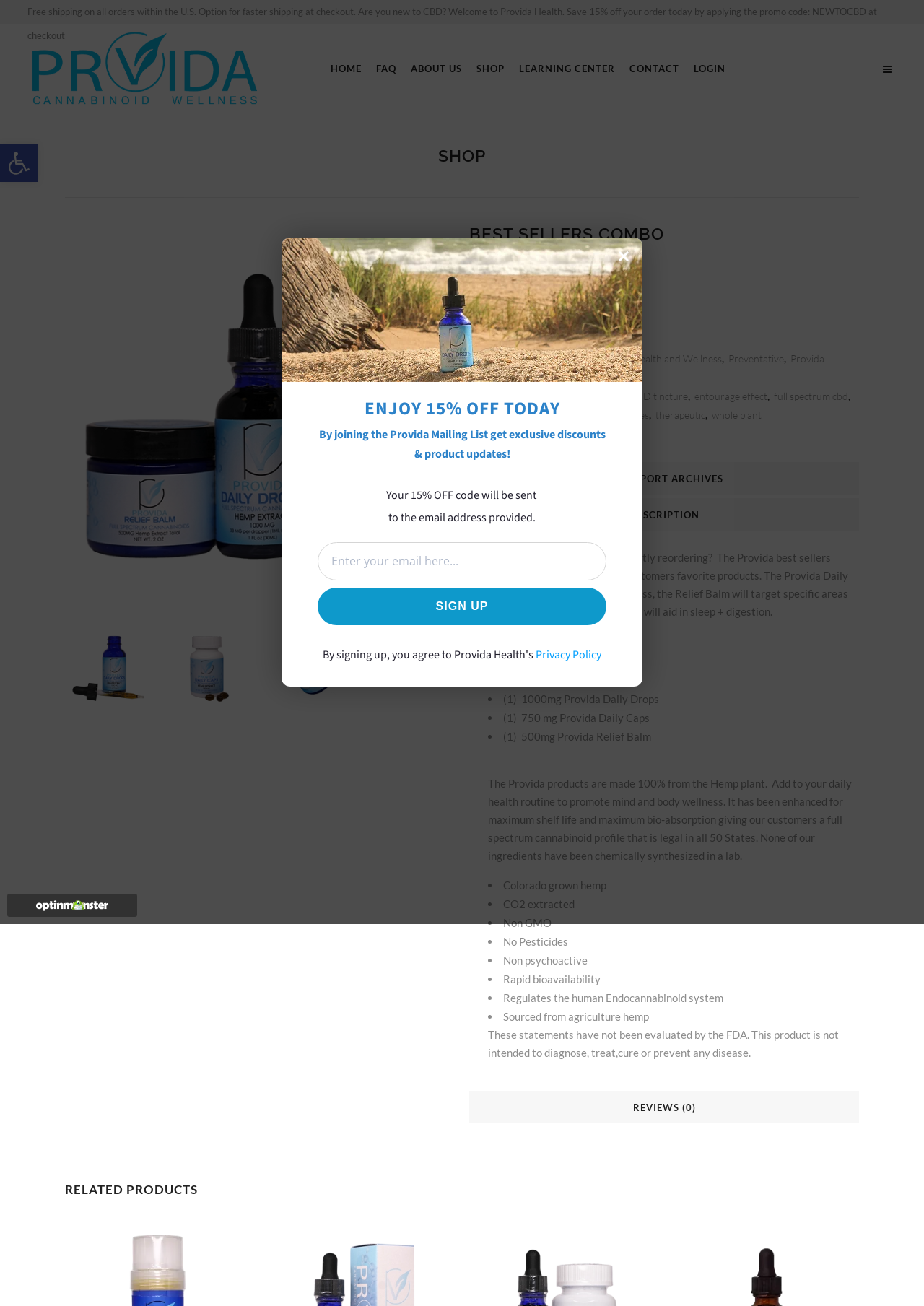Pinpoint the bounding box coordinates of the clickable element to carry out the following instruction: "Click the 'SHOP' link."

[0.508, 0.018, 0.554, 0.087]